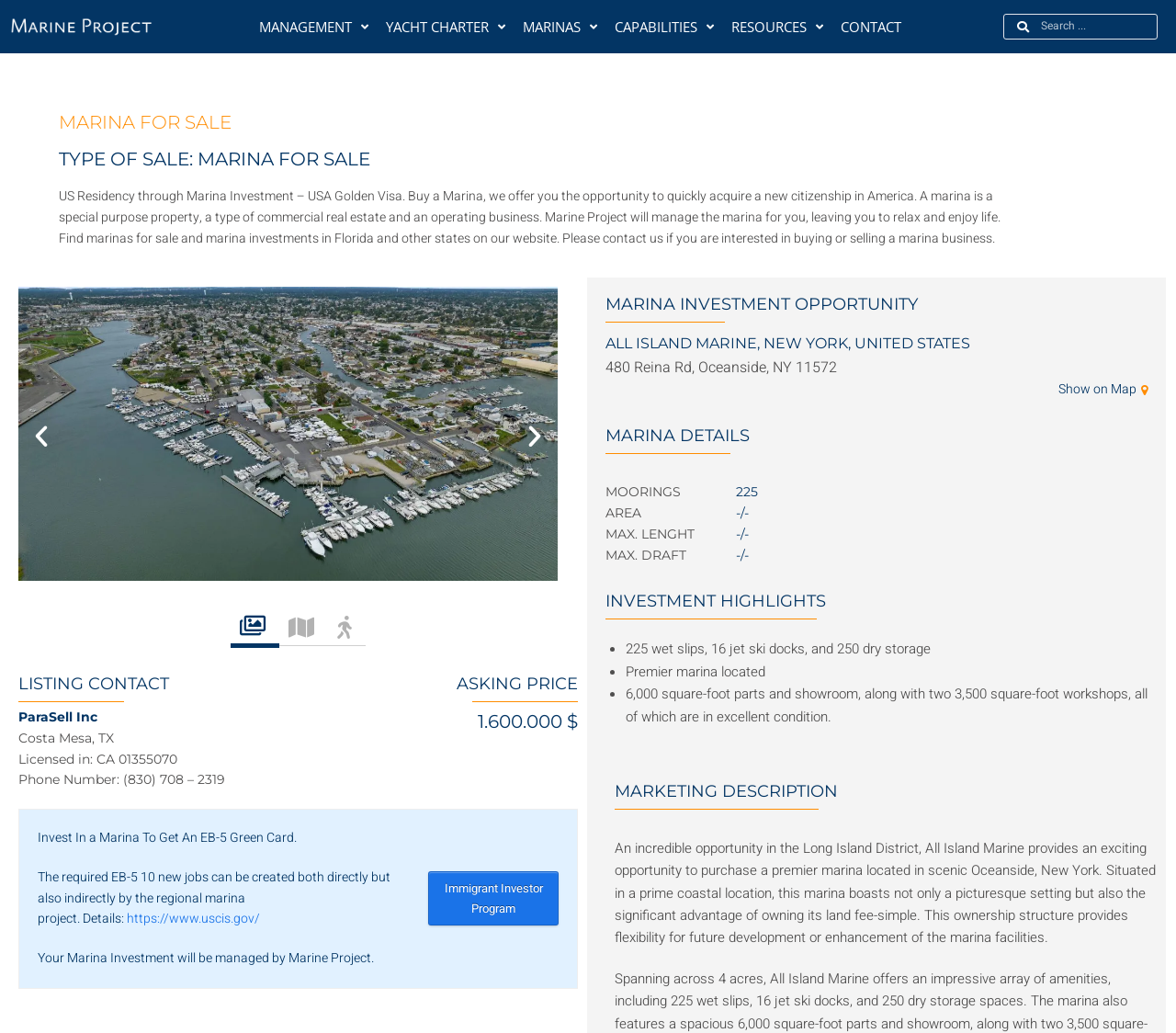What is the type of sale?
Please respond to the question with as much detail as possible.

The type of sale is MARINA FOR SALE, which is indicated by the heading 'MARINA FOR SALE' on the webpage.